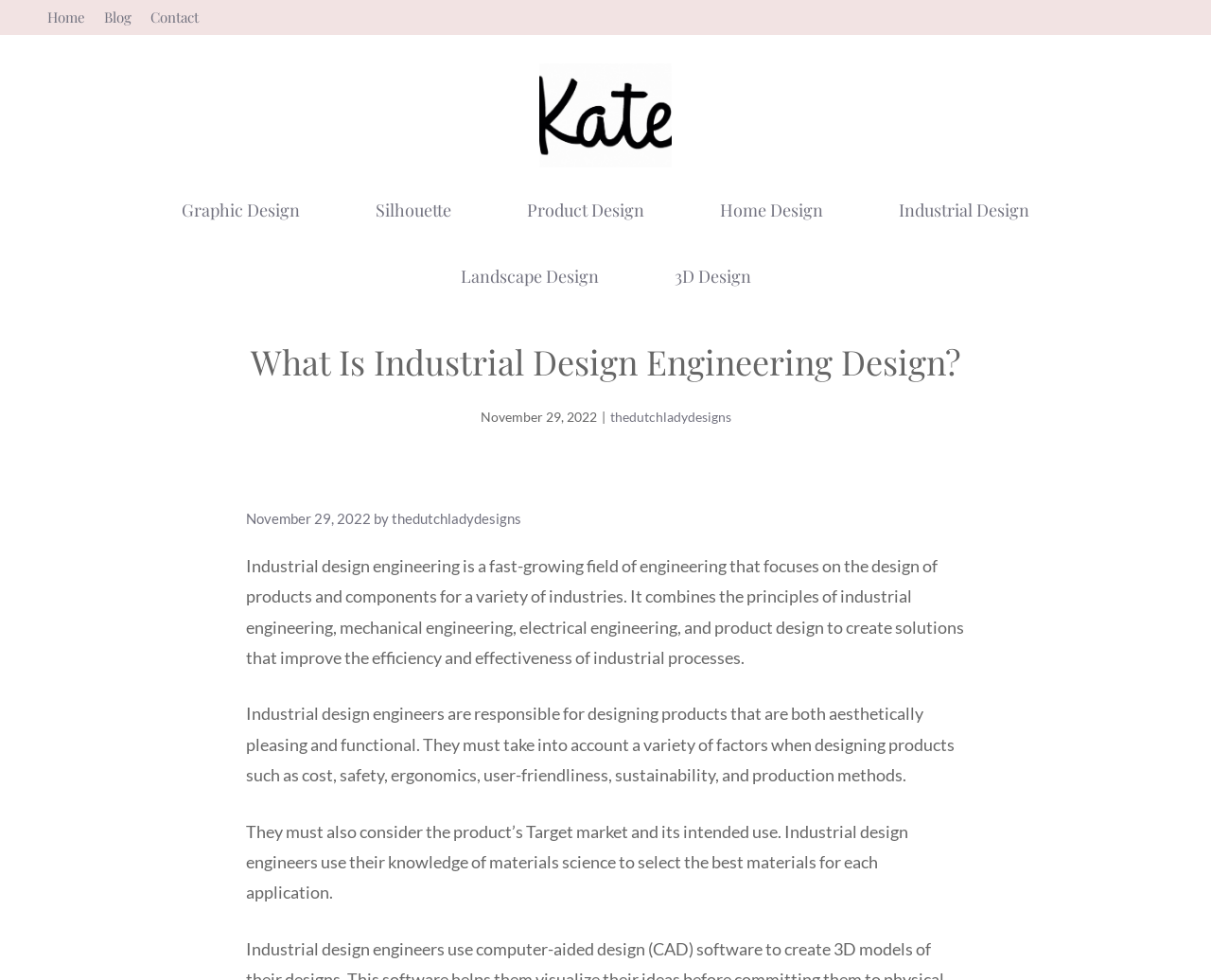Analyze the image and give a detailed response to the question:
How many navigation links are there?

I counted the number of links in the navigation section, which are 'Graphic Design', 'Silhouette', 'Product Design', 'Home Design', 'Industrial Design', and 'Landscape Design', and found that there are 6 navigation links.